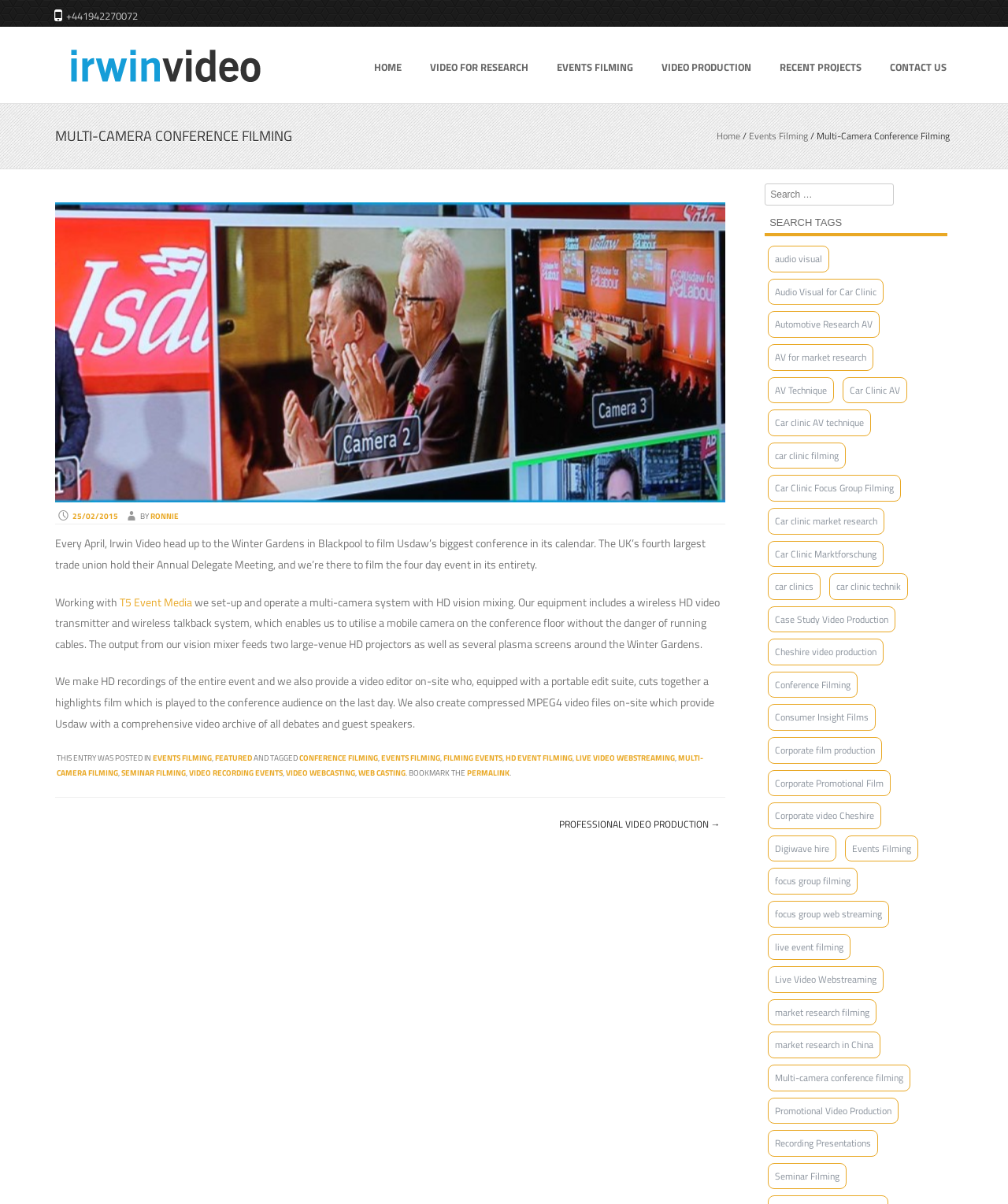Locate the UI element that matches the description Featured in the webpage screenshot. Return the bounding box coordinates in the format (top-left x, top-left y, bottom-right x, bottom-right y), with values ranging from 0 to 1.

[0.213, 0.625, 0.25, 0.634]